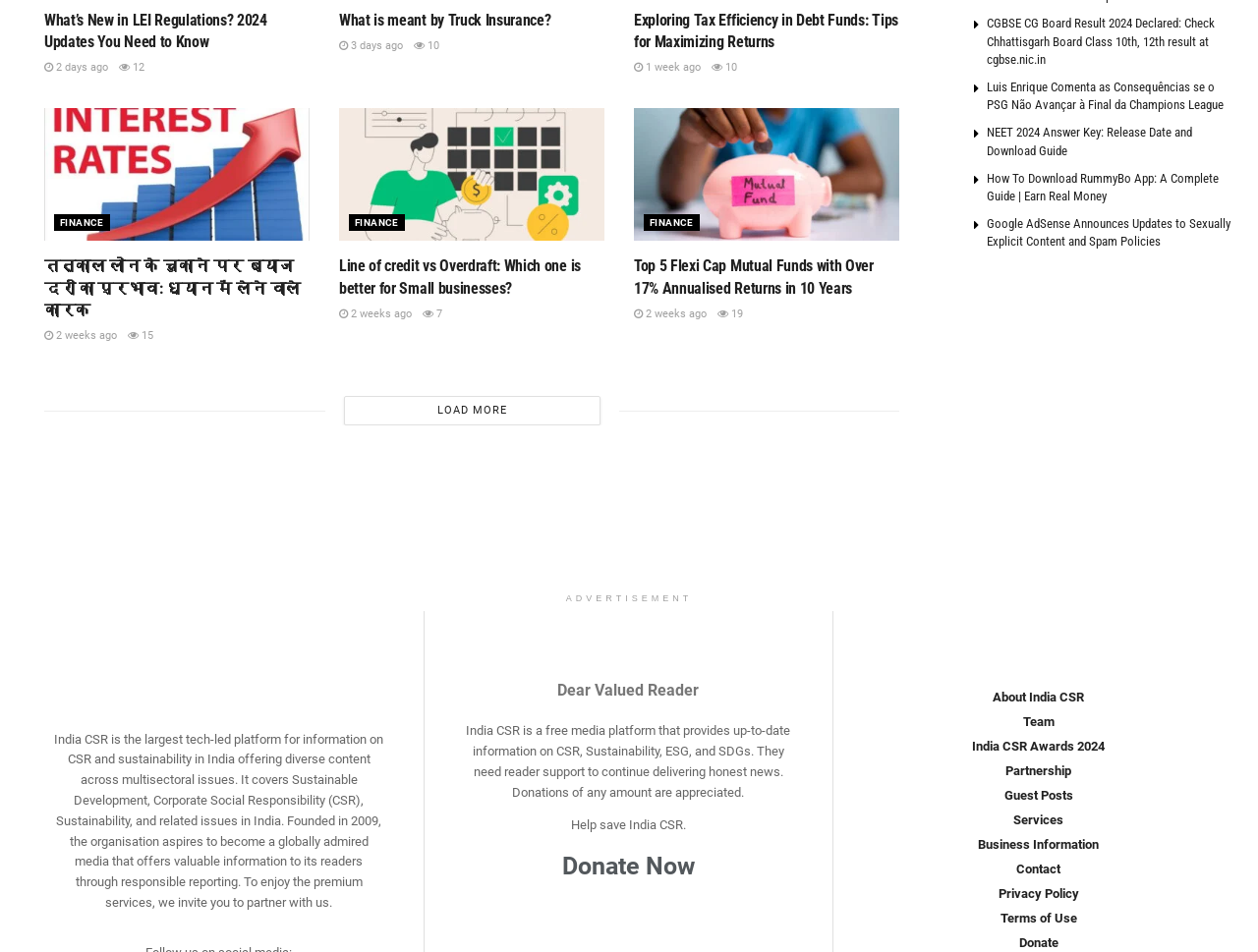How many days ago was the article 'तत्काल लोन के चुकाने पर ब्याज दरों का प्रभाव: ध्यान में लेने वाले कारक' posted?
Answer the question in a detailed and comprehensive manner.

I found the article 'तत्काल लोन के चुकाने पर ब्याज दरों का प्रभाव: ध्यान में लेने वाले कारक' and its corresponding timestamp link, which indicates it was posted 2 weeks ago.